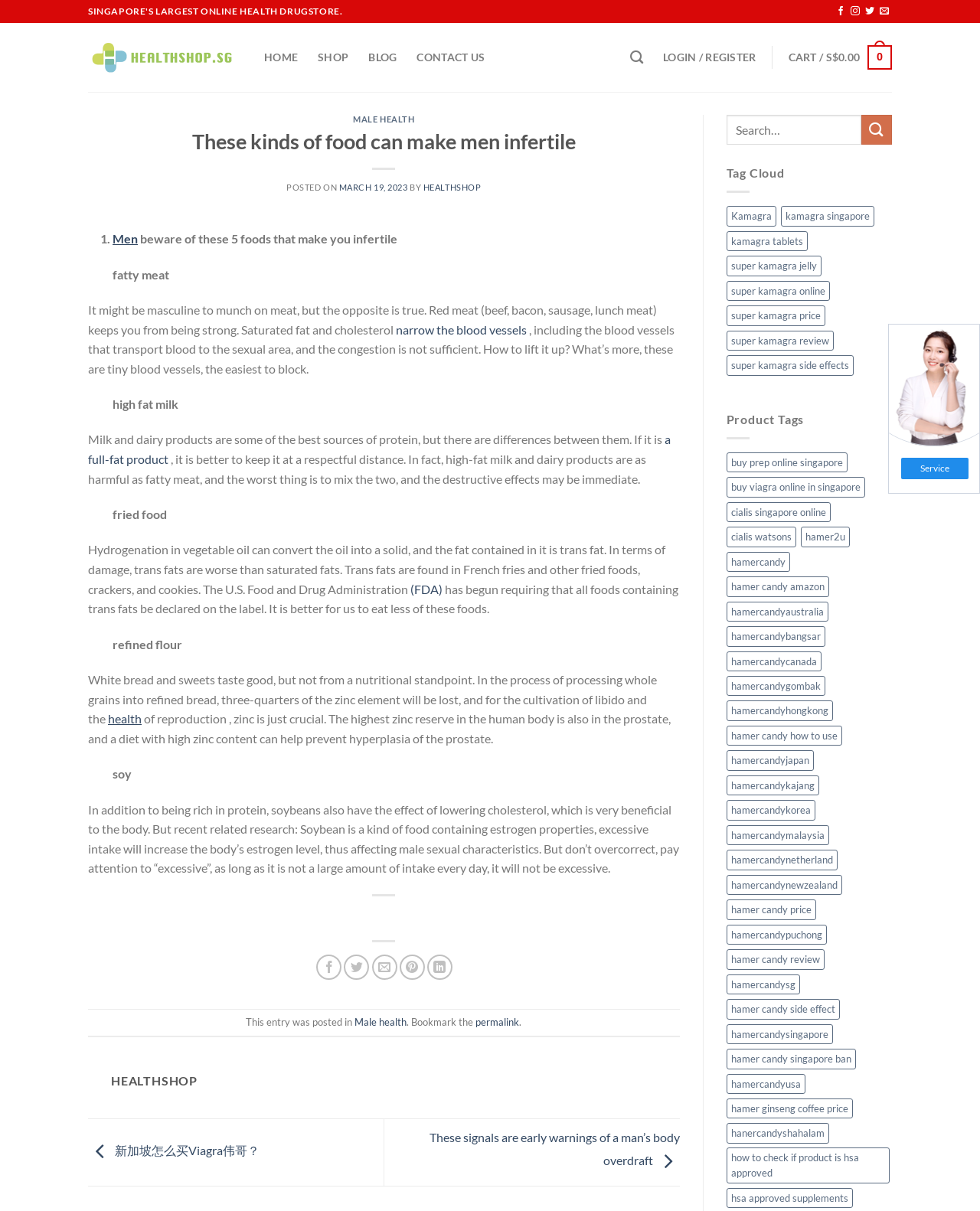What is the tag cloud category with the most items?
Provide a short answer using one word or a brief phrase based on the image.

kamagra